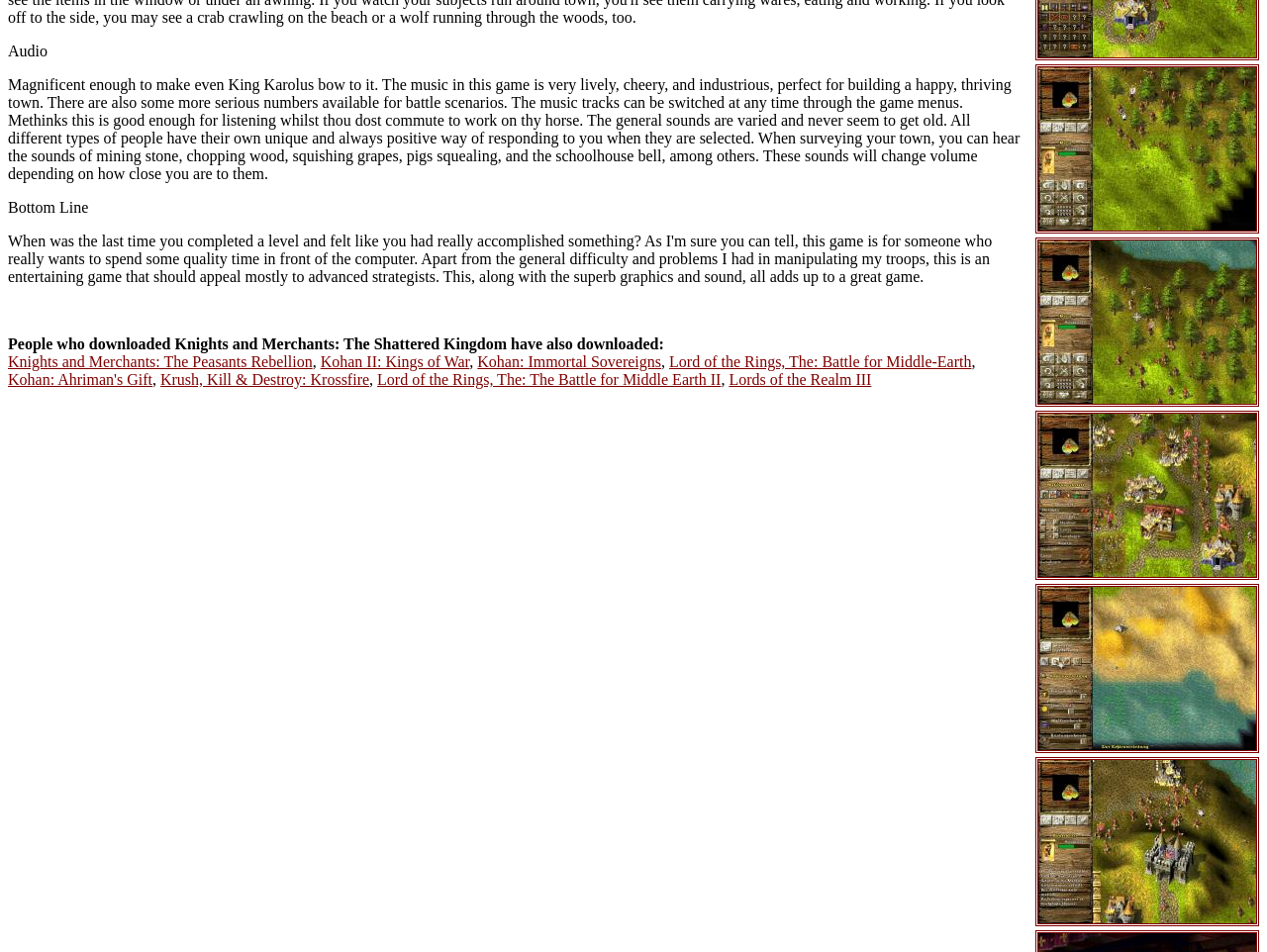Provide a brief response to the question below using a single word or phrase: 
What type of music is described in the game?

Lively, cheery, and industrious